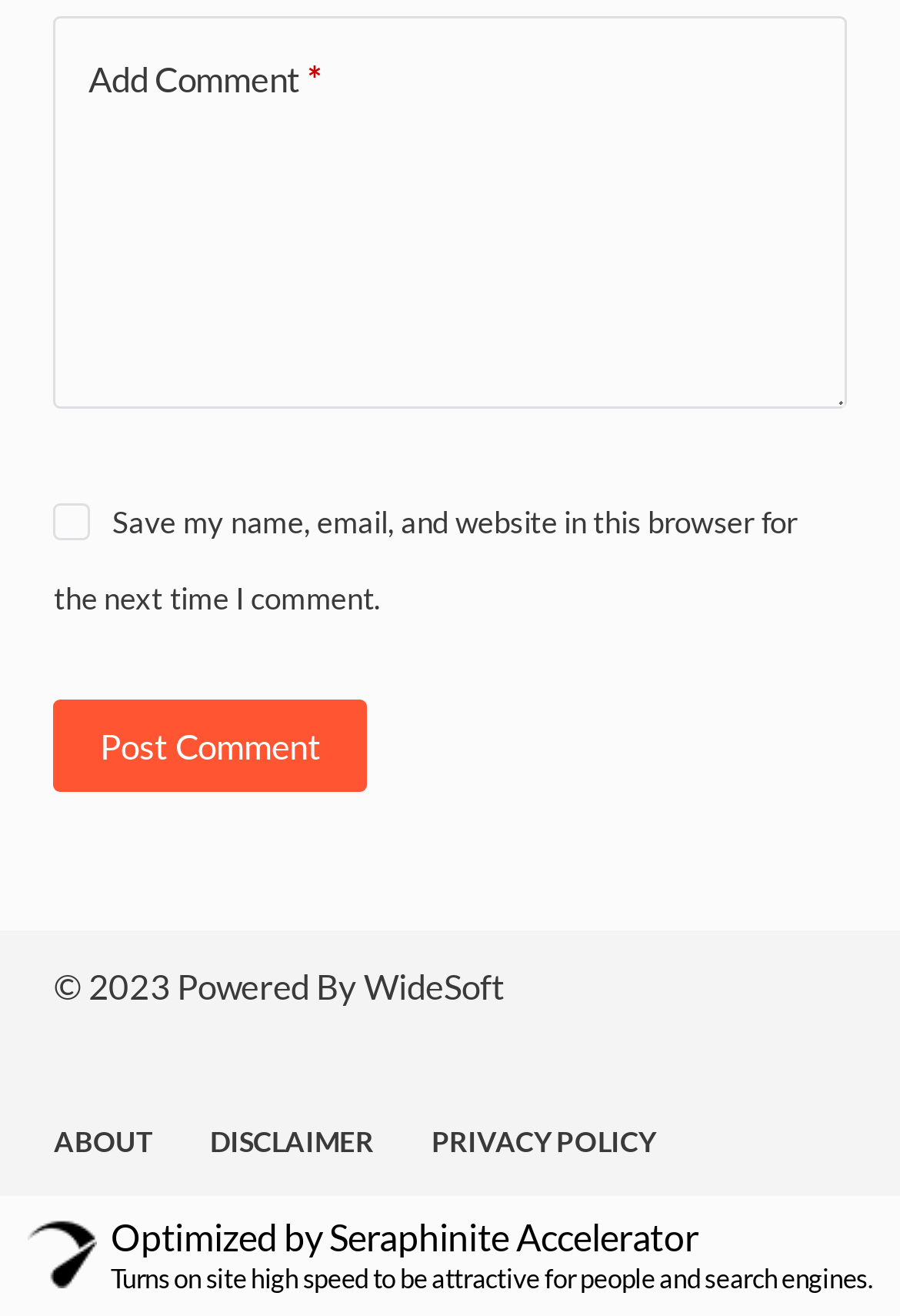Determine the bounding box coordinates of the region I should click to achieve the following instruction: "turn on site high speed". Ensure the bounding box coordinates are four float numbers between 0 and 1, i.e., [left, top, right, bottom].

[0.0, 0.909, 1.0, 1.0]